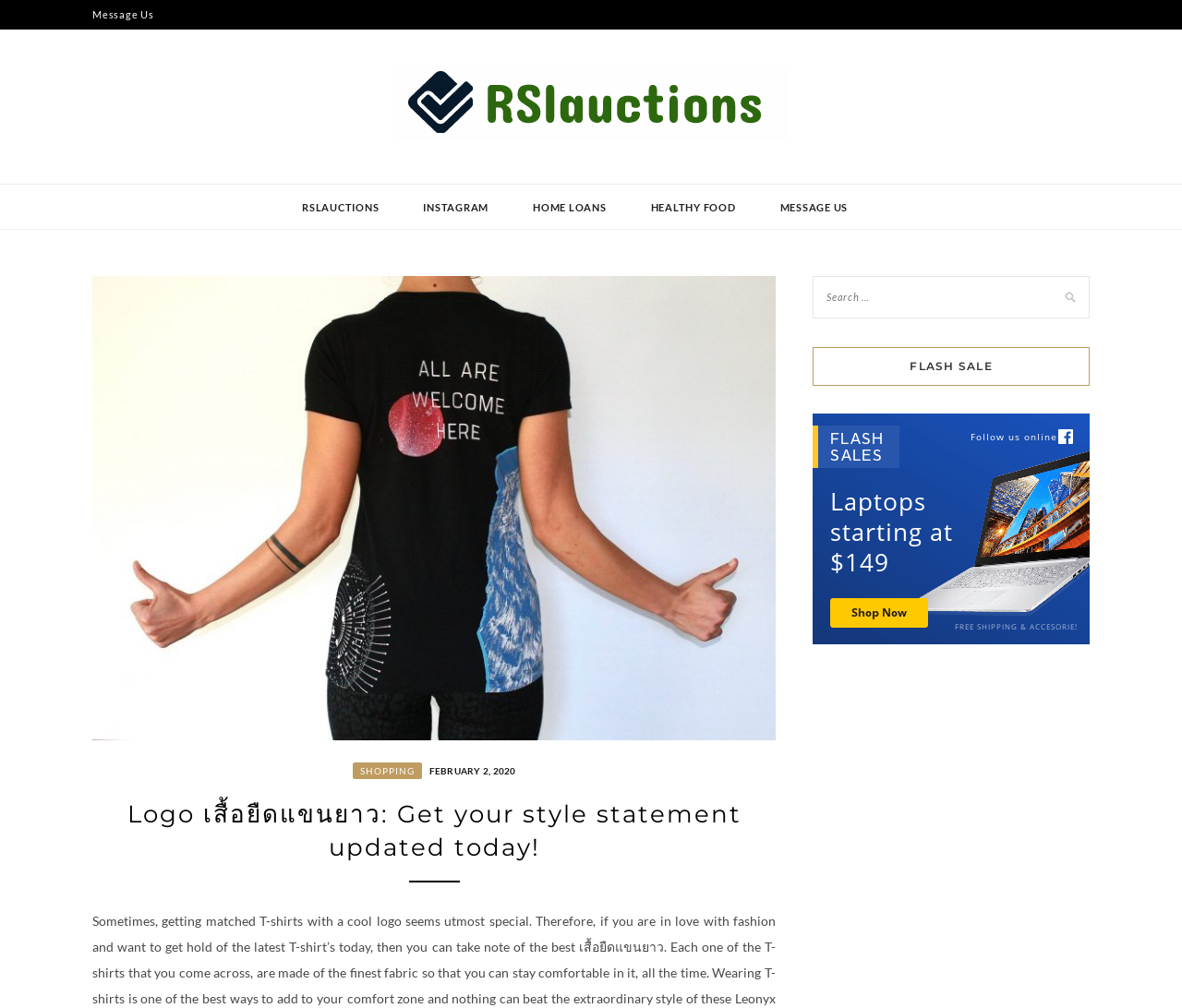Using the details in the image, give a detailed response to the question below:
How many social media links are present on the webpage?

I counted the number of social media links by looking at the links 'RSLAUCTIONS' and 'INSTAGRAM', which are likely to be social media profiles of the website. There are two such links, hence the answer is 2.